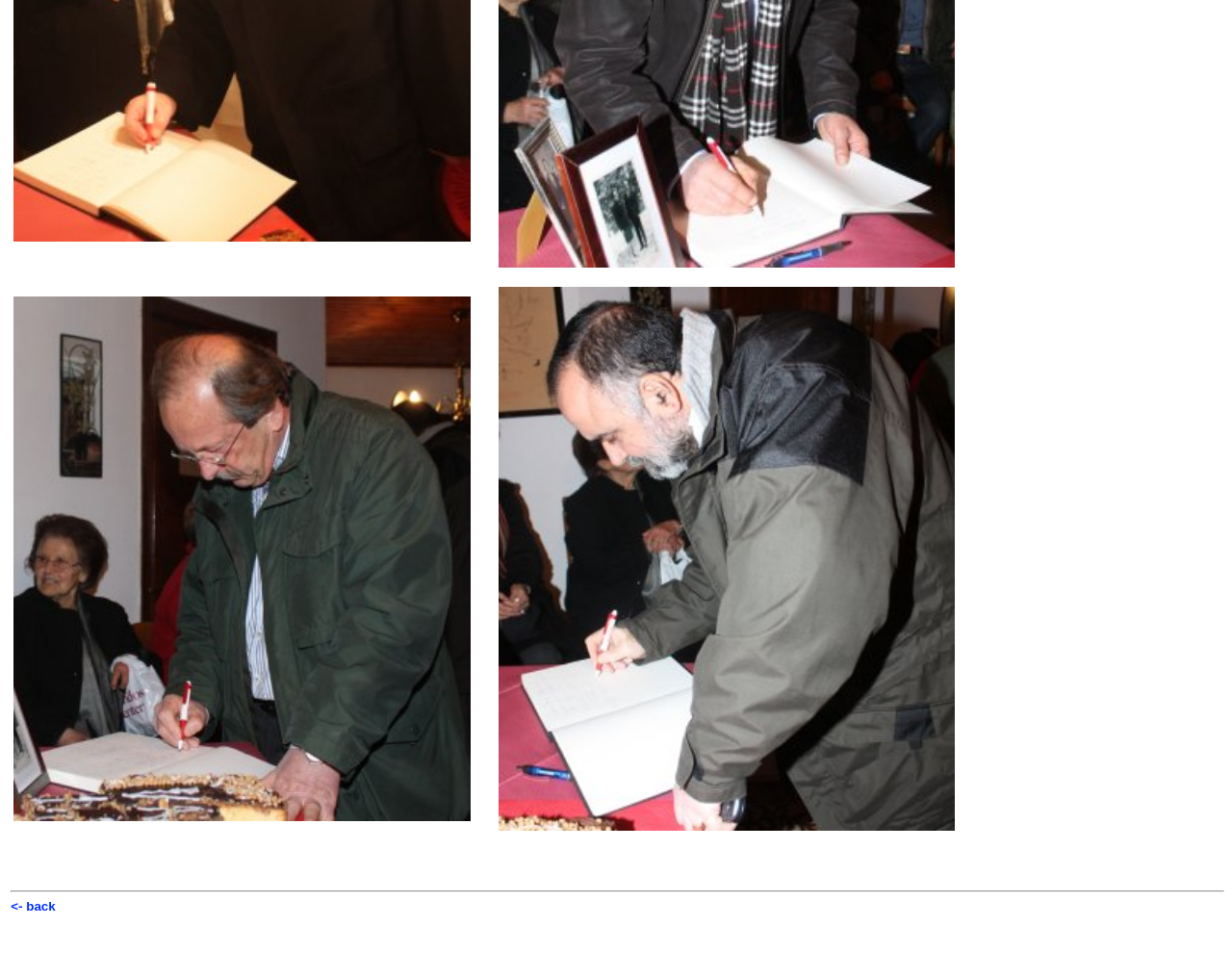Please provide a one-word or phrase answer to the question: 
What is the orientation of the separator?

horizontal